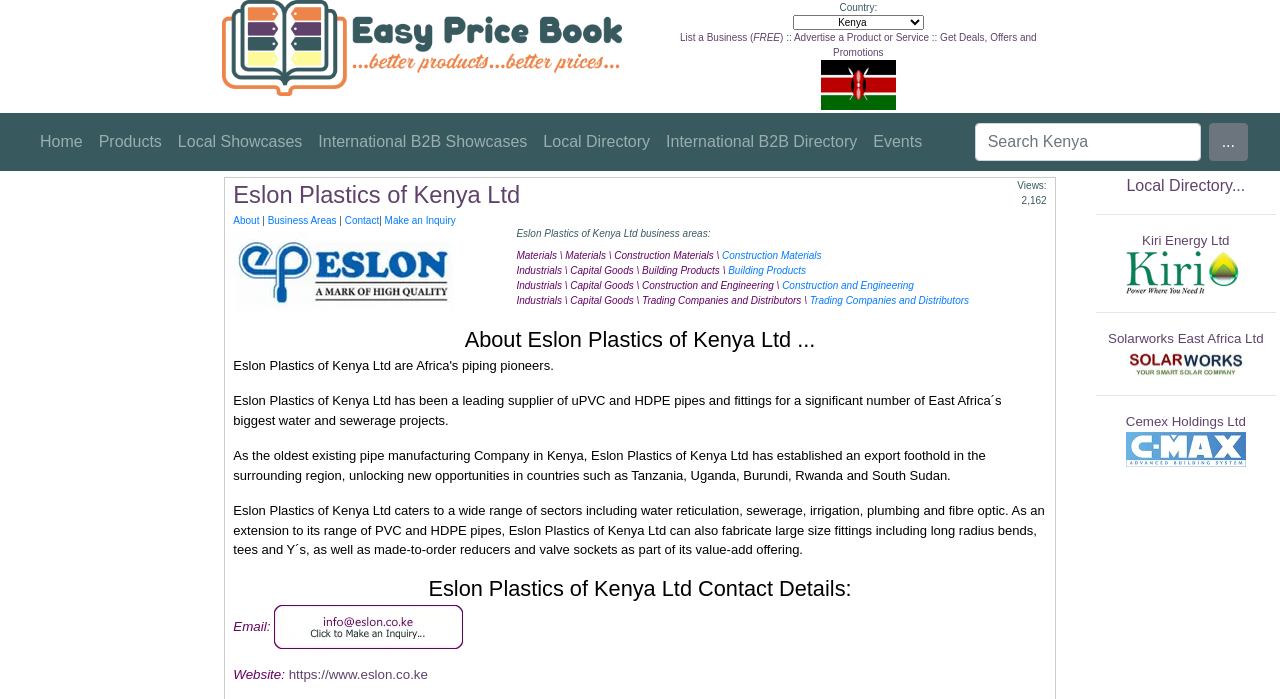Please find the bounding box coordinates of the element that must be clicked to perform the given instruction: "Click to make an inquiry to Eslon Plastics of Kenya Ltd". The coordinates should be four float numbers from 0 to 1, i.e., [left, top, right, bottom].

[0.214, 0.885, 0.362, 0.906]